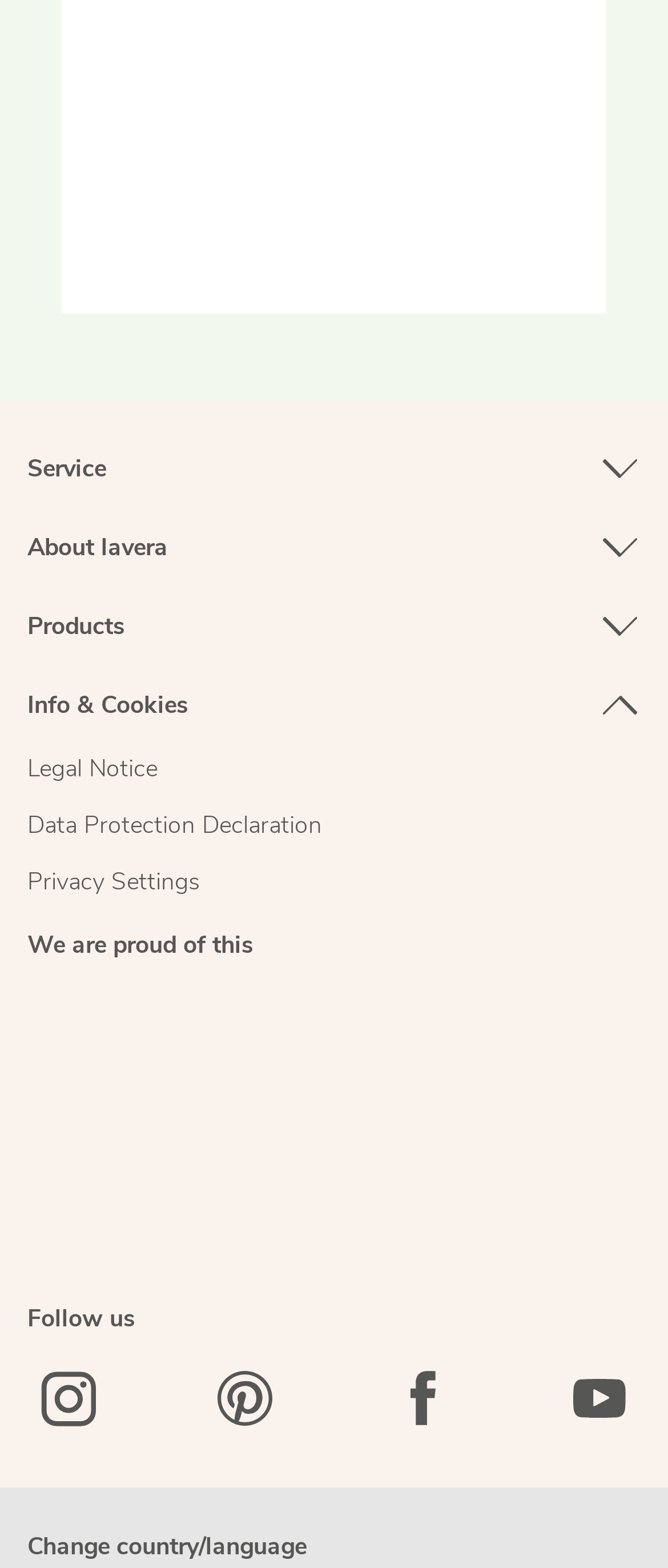Show me the bounding box coordinates of the clickable region to achieve the task as per the instruction: "Click on Service".

[0.041, 0.288, 0.159, 0.309]